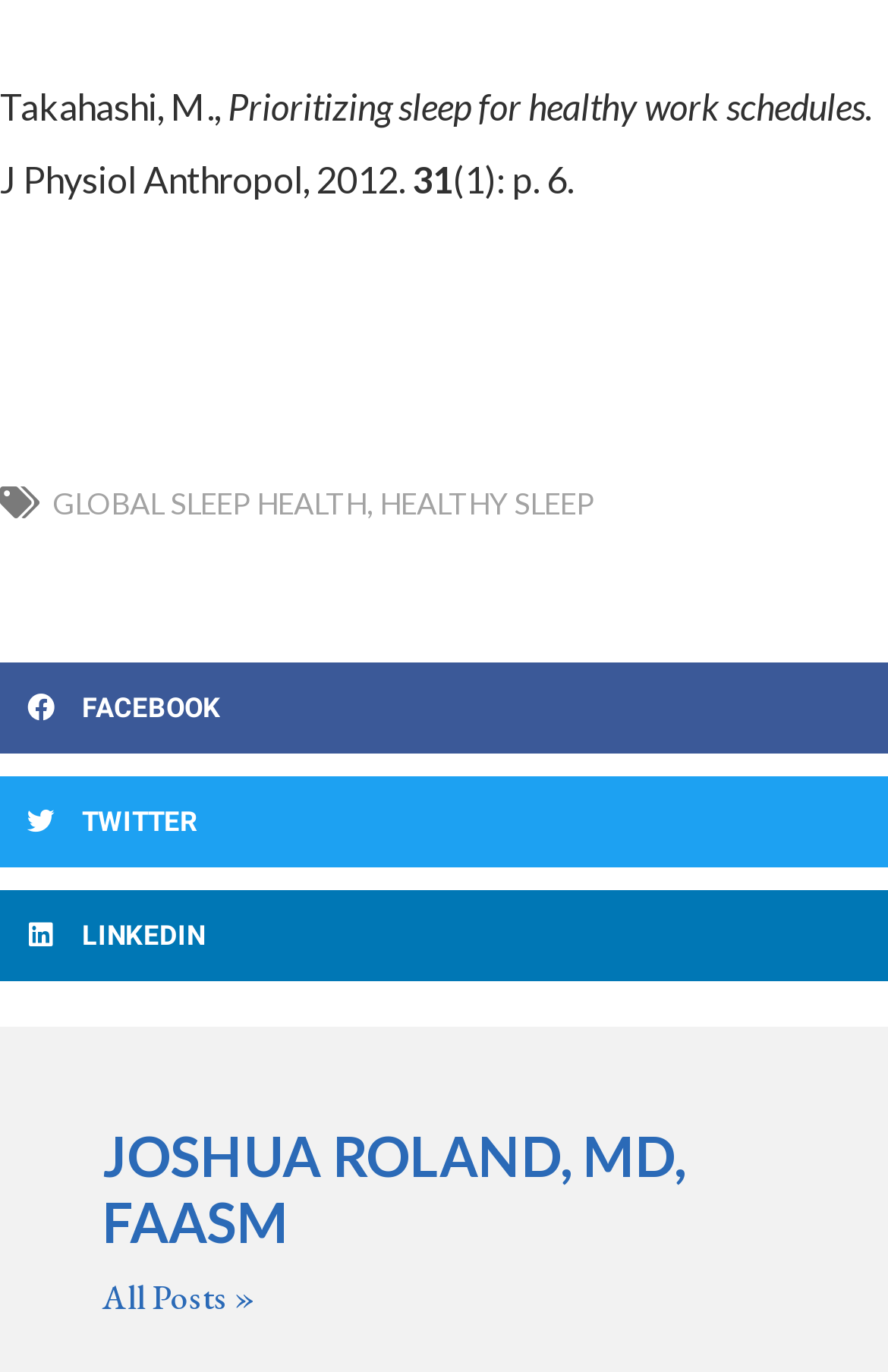How many links are there in the article?
Based on the image, answer the question with a single word or brief phrase.

4